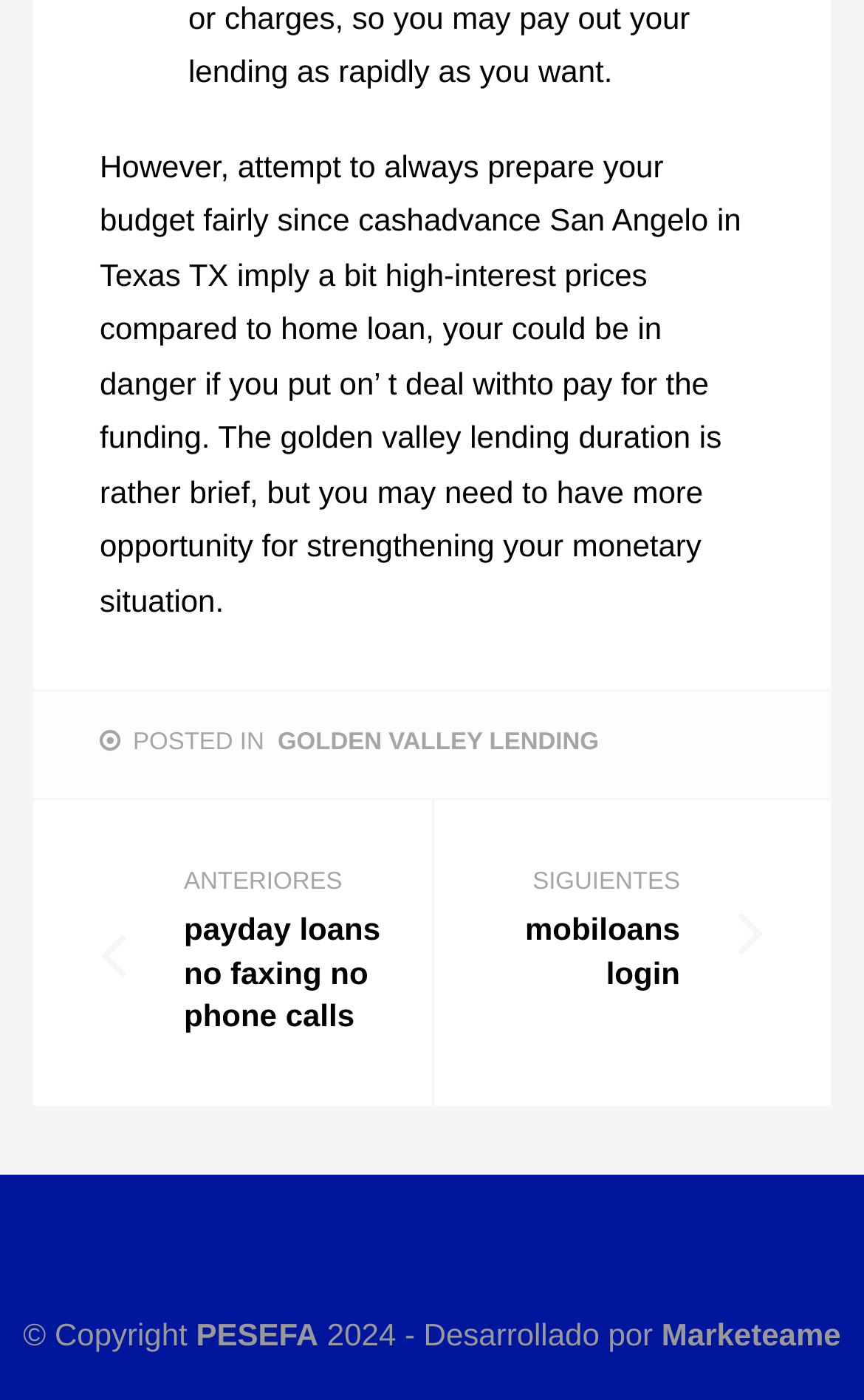How many links are in the footer section?
Answer briefly with a single word or phrase based on the image.

3